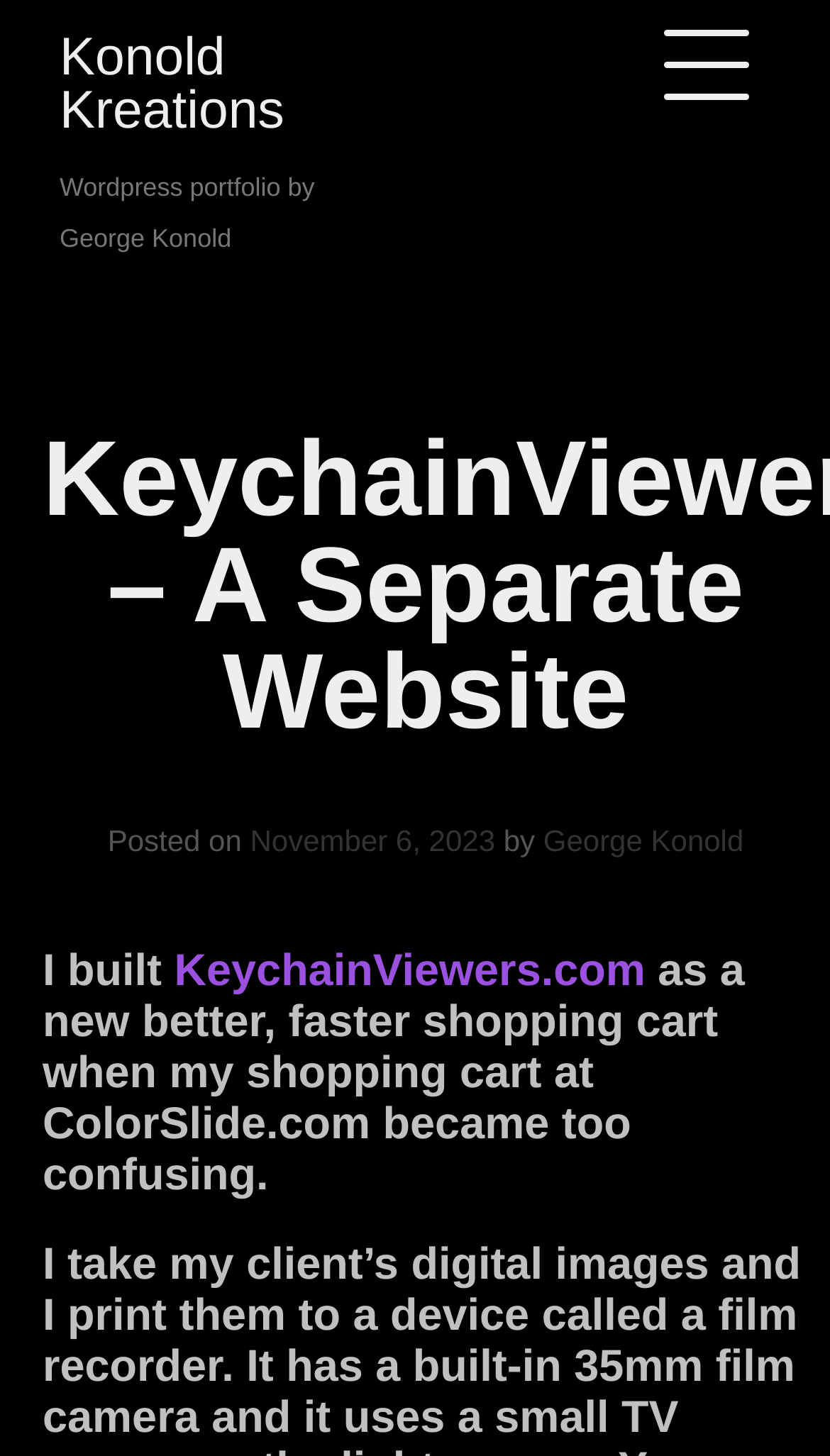What is the date of the post?
Using the image provided, answer with just one word or phrase.

November 6, 2023